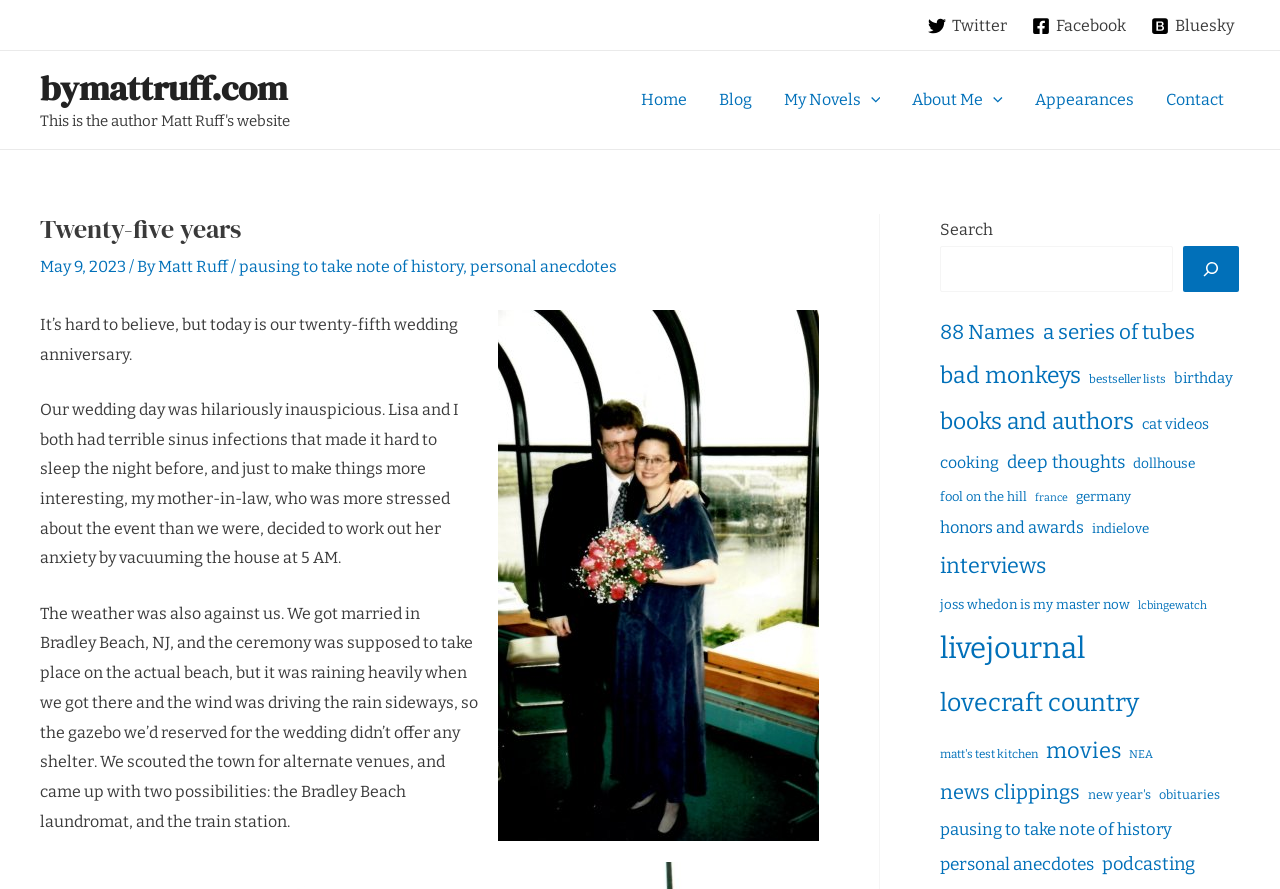Specify the bounding box coordinates of the element's area that should be clicked to execute the given instruction: "Read about personal anecdotes". The coordinates should be four float numbers between 0 and 1, i.e., [left, top, right, bottom].

[0.367, 0.289, 0.482, 0.31]